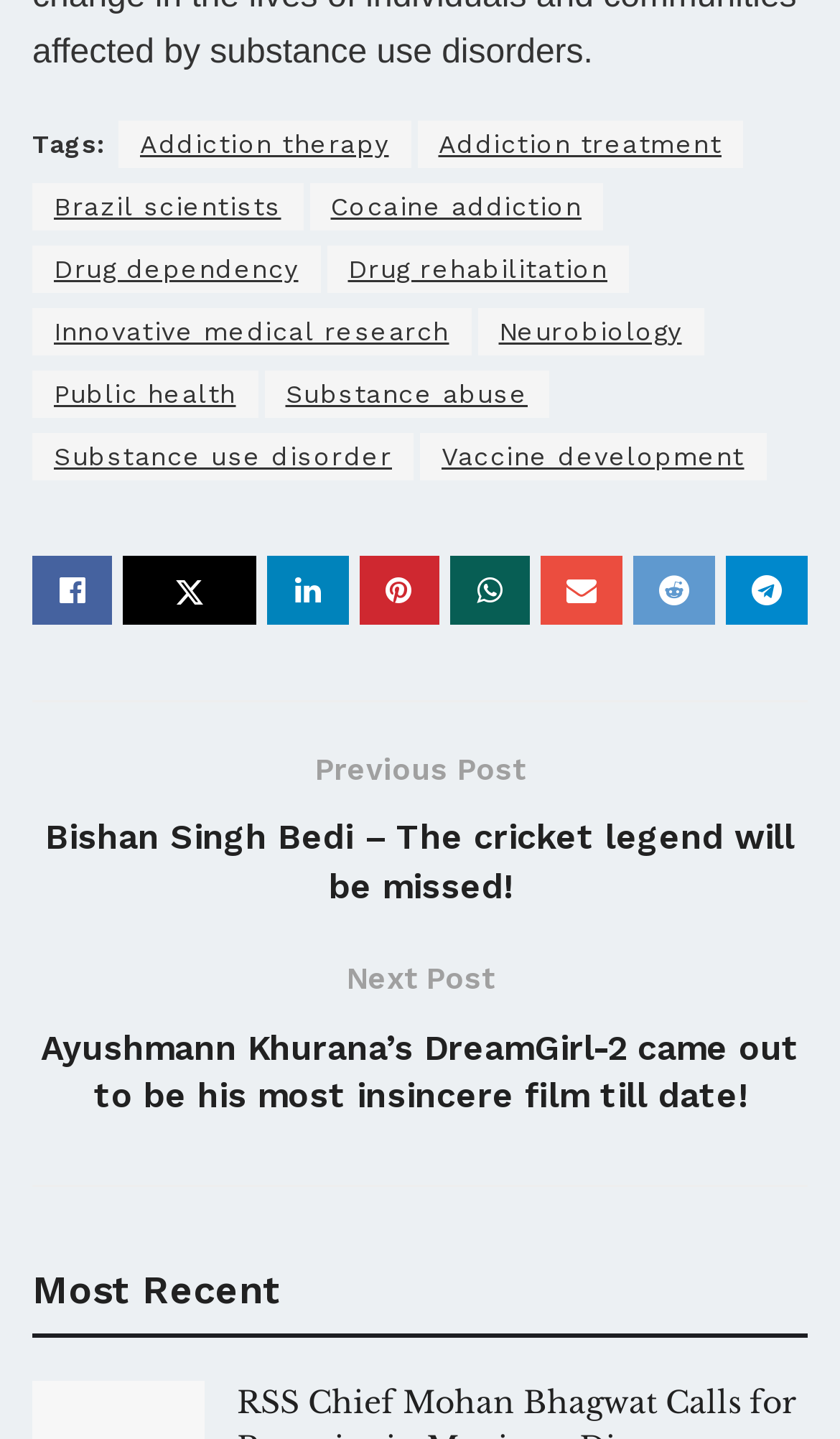Identify the bounding box for the UI element described as: "Drug rehabilitation". Ensure the coordinates are four float numbers between 0 and 1, formatted as [left, top, right, bottom].

[0.388, 0.171, 0.749, 0.204]